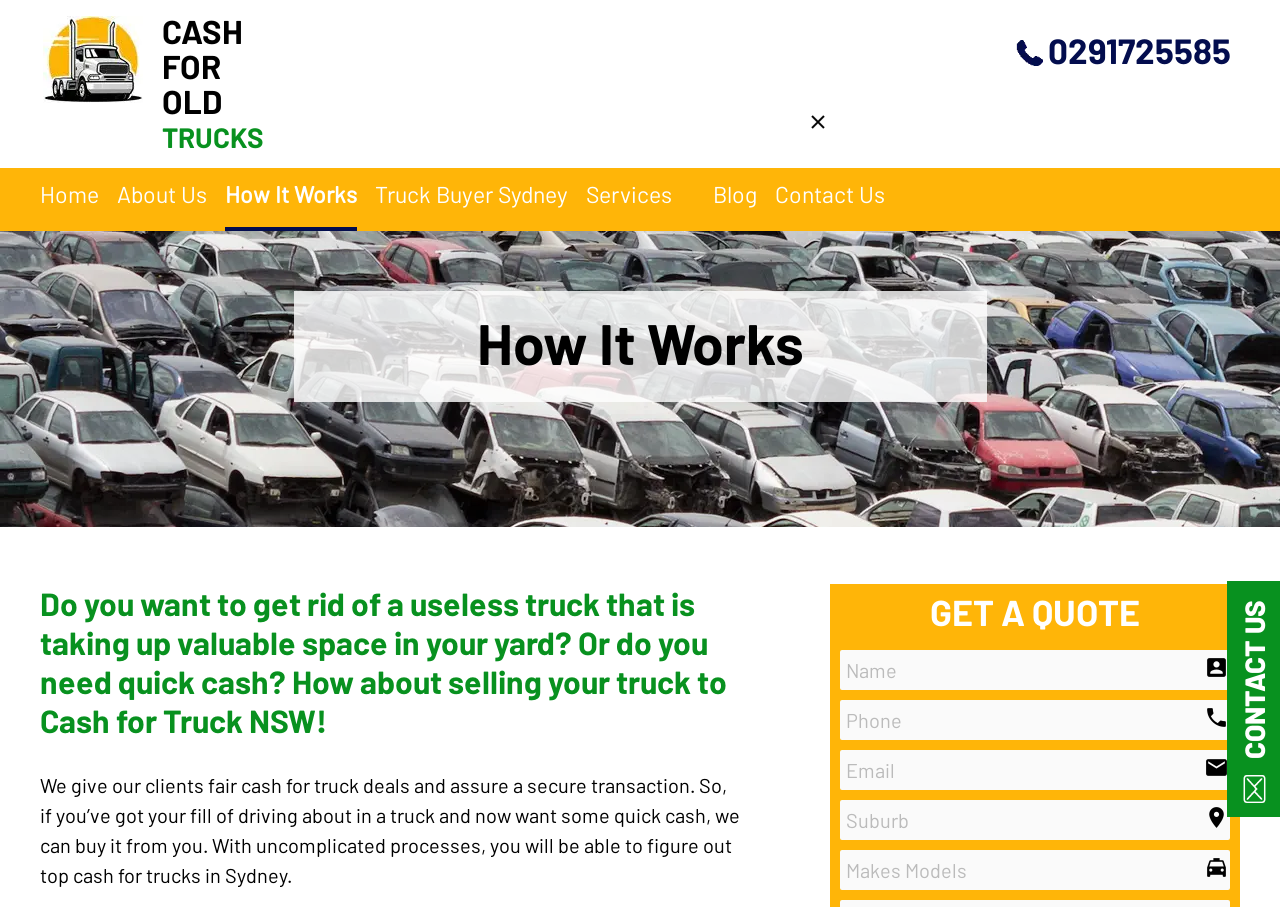What can you do with the 'GET A QUOTE' button?
Answer the question using a single word or phrase, according to the image.

Get a quote